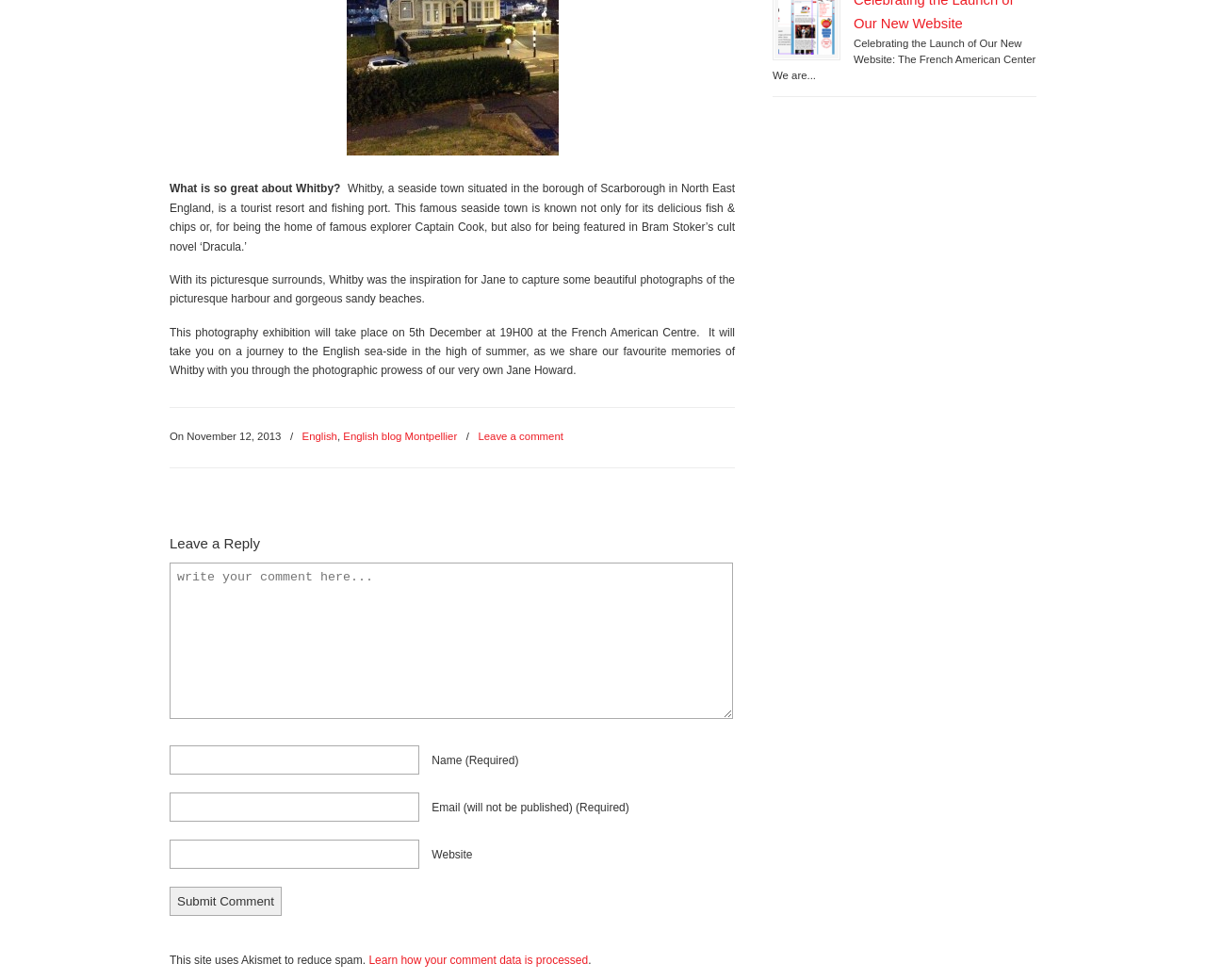Locate the bounding box of the UI element with the following description: "New and old Data stores".

None